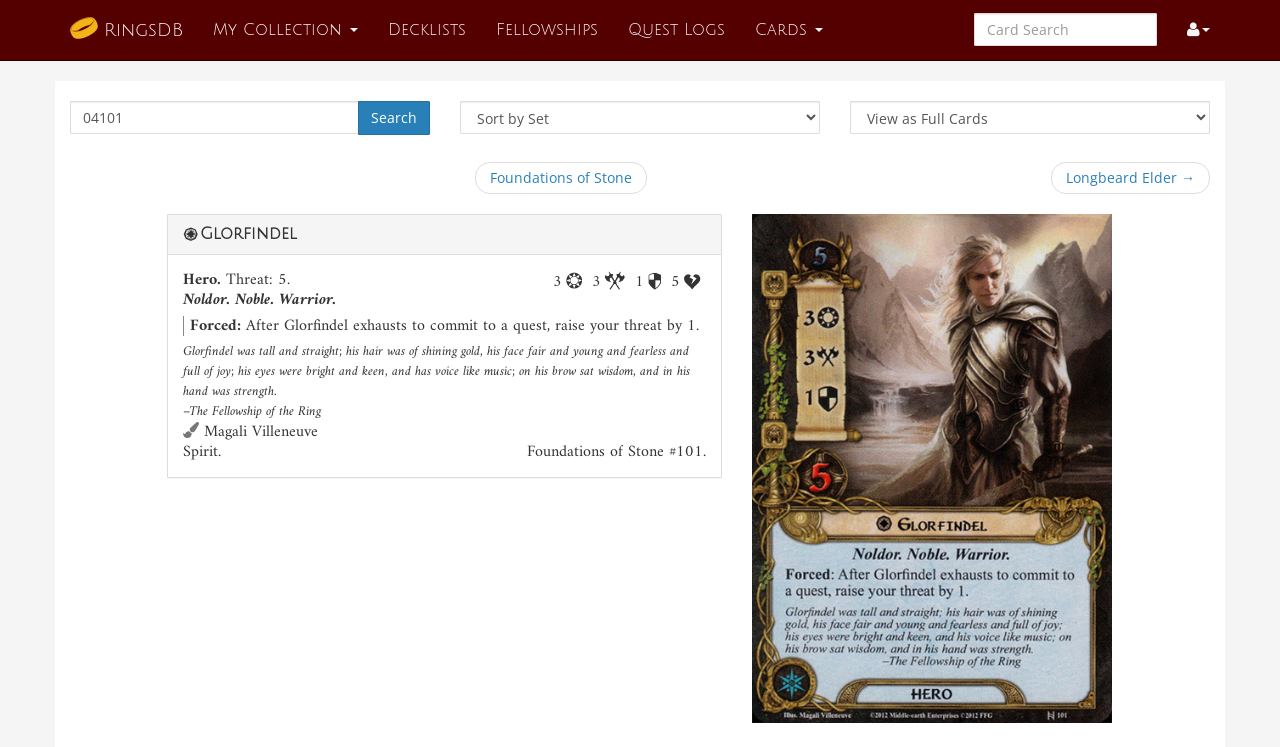Determine the bounding box for the described HTML element: "Home". Ensure the coordinates are four float numbers between 0 and 1 in the format [left, top, right, bottom].

None